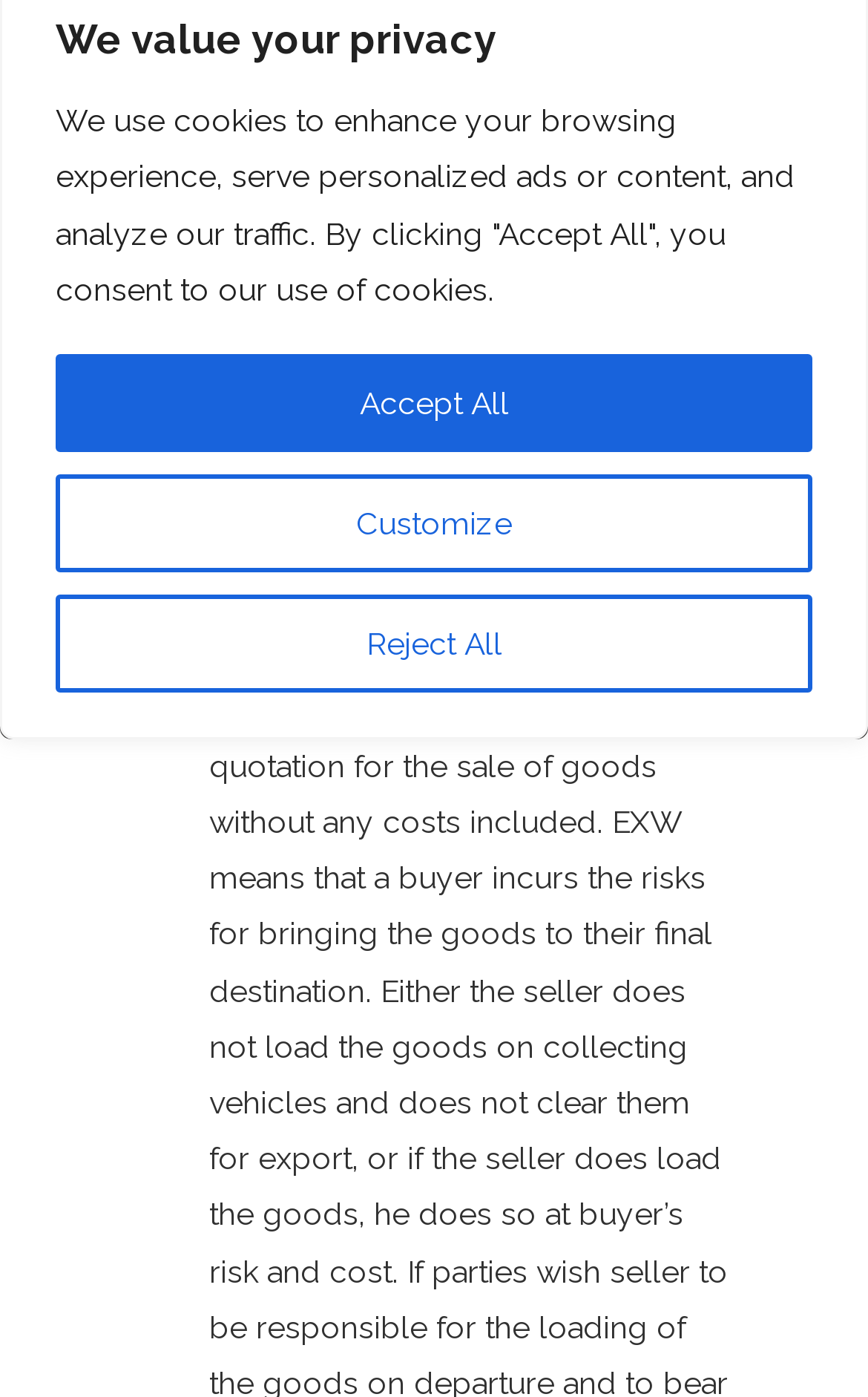Please determine the bounding box coordinates for the UI element described as: "Reject All".

[0.064, 0.426, 0.936, 0.496]